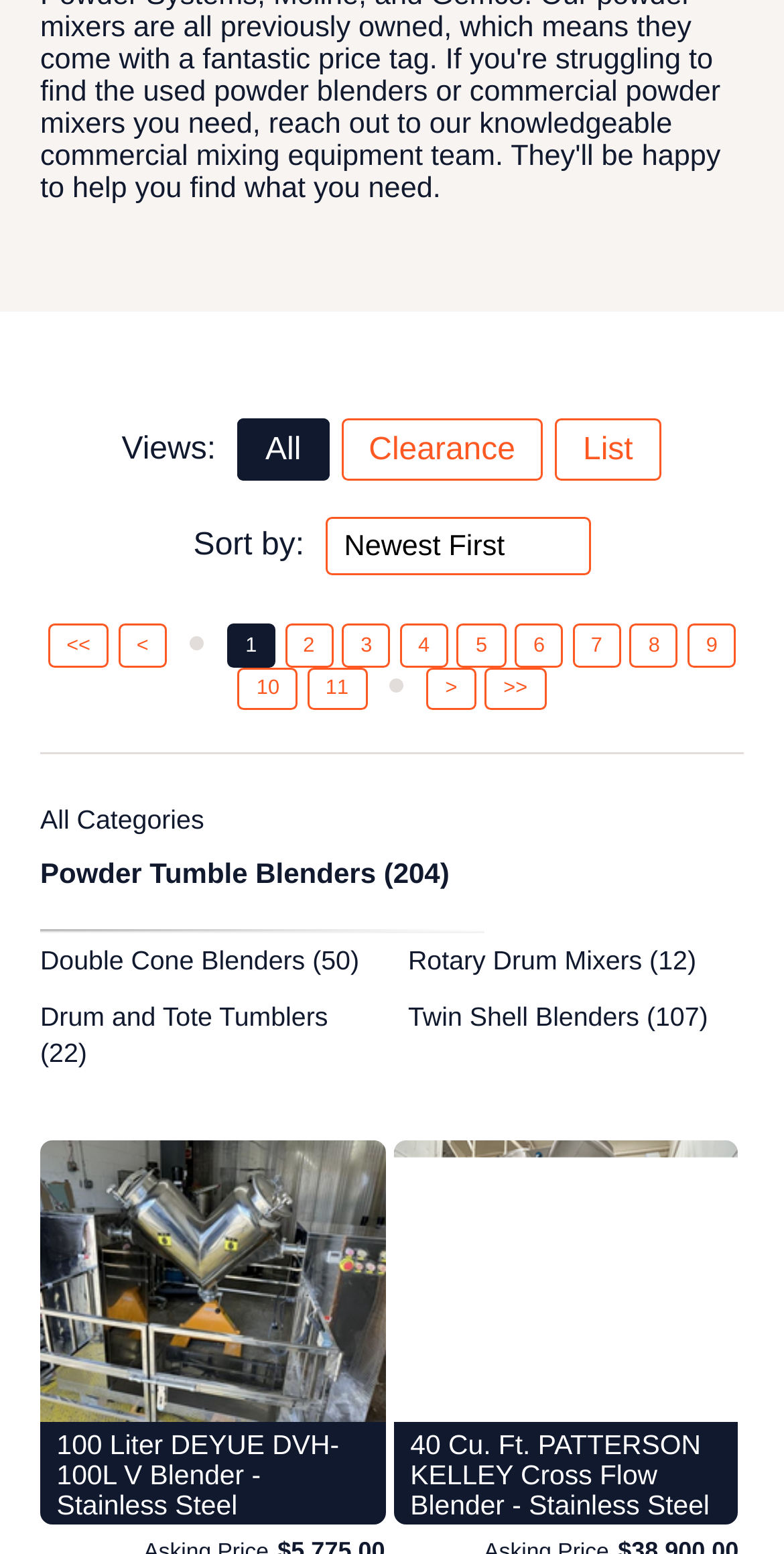Identify the bounding box coordinates necessary to click and complete the given instruction: "Go to page 2".

[0.363, 0.402, 0.425, 0.429]